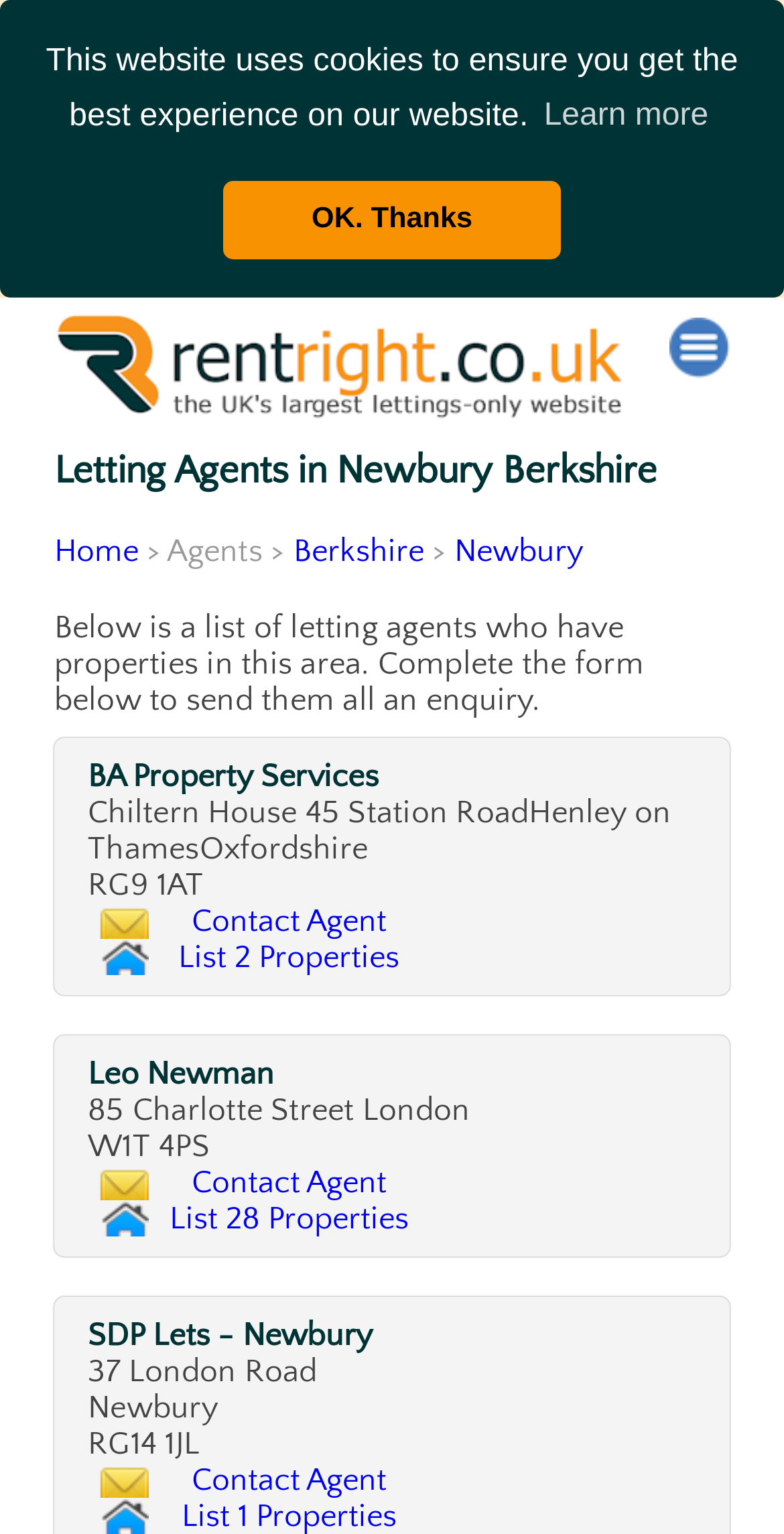Answer the question briefly using a single word or phrase: 
What is the address of Leo Newman?

85 Charlotte Street London